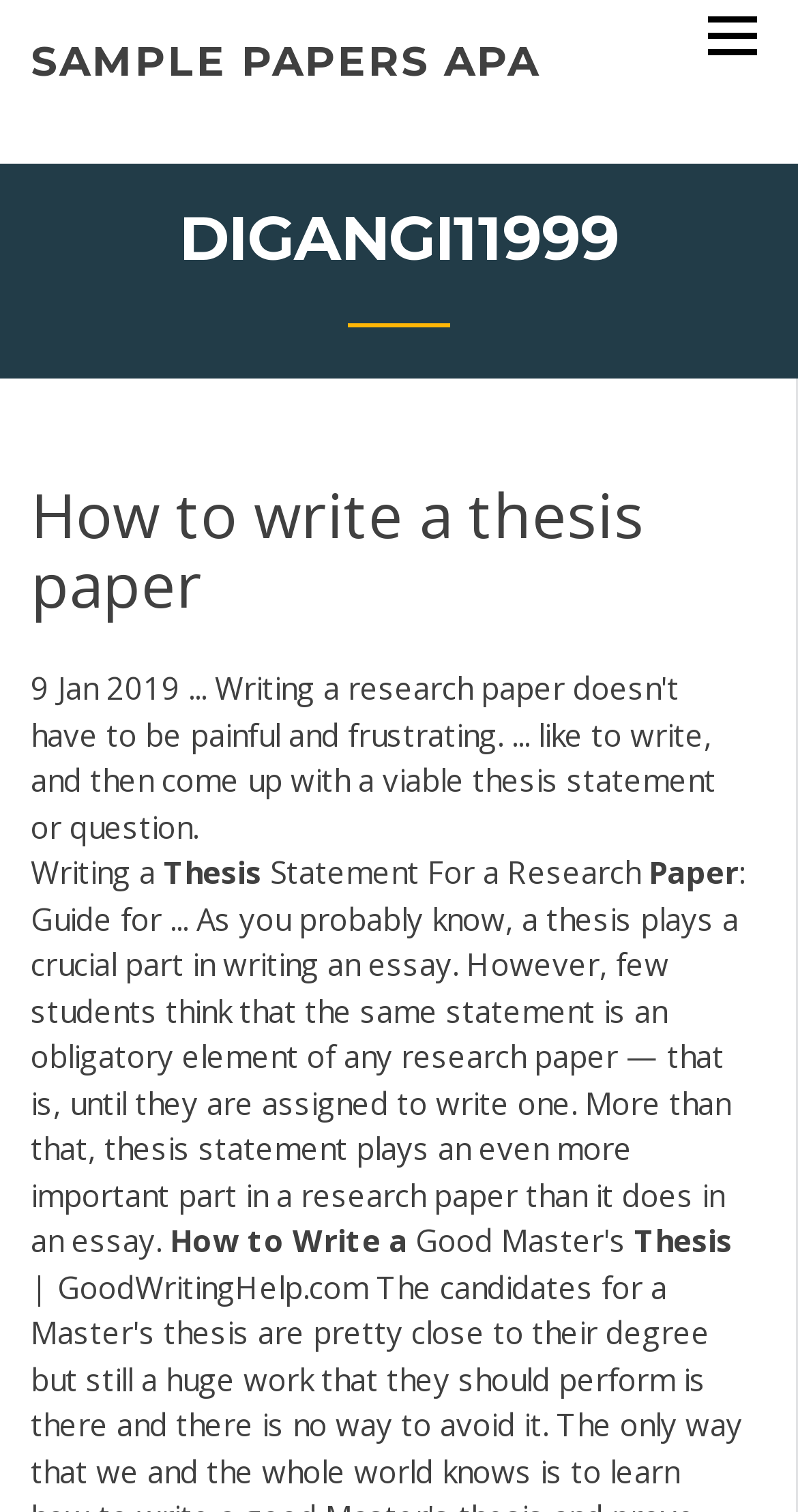Craft a detailed narrative of the webpage's structure and content.

The webpage is about writing a thesis paper, with a focus on the importance of a thesis statement in a research paper. At the top left of the page, there is a link labeled "SAMPLE PAPERS APA". On the top right, there is another link with no label. Below these links, there is a heading "DIGANGI11999" that spans almost the entire width of the page. 

Underneath the heading, there is a subheading "How to write a thesis paper" that is divided into four parts: "Writing a", "Thesis", "Statement For a Research", and "Paper". These parts are arranged horizontally, with "Writing a" on the left and "Paper" on the right. 

Below the subheading, there is a paragraph of text that explains the importance of a thesis statement in a research paper. The text is quite long and takes up a significant portion of the page. At the bottom of the page, there are two separate texts: "Write" and "Thesis", which are positioned horizontally, with "Write" on the left and "Thesis" on the right.